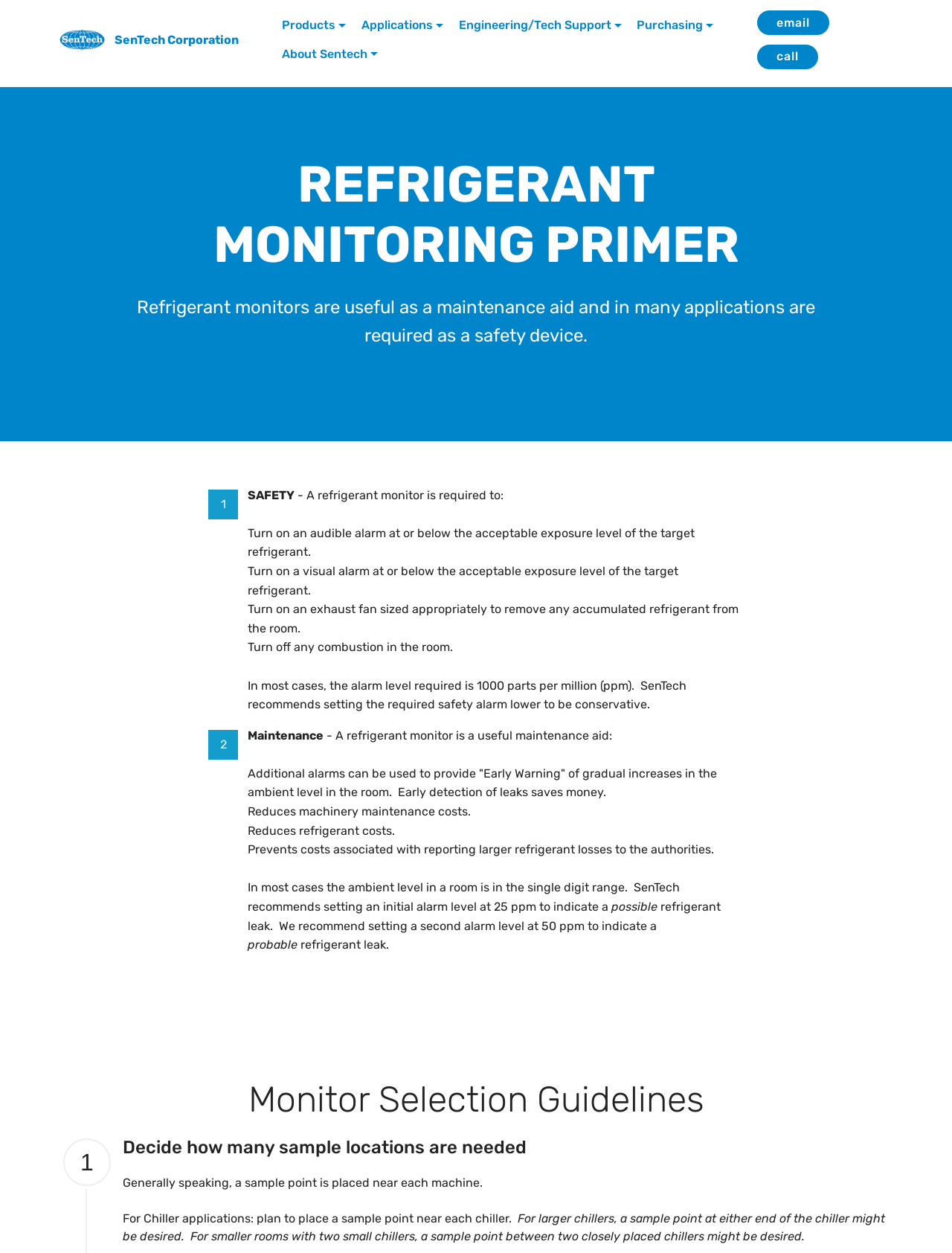Could you find the bounding box coordinates of the clickable area to complete this instruction: "Click SenTech Corporation Logo"?

[0.062, 0.014, 0.11, 0.05]